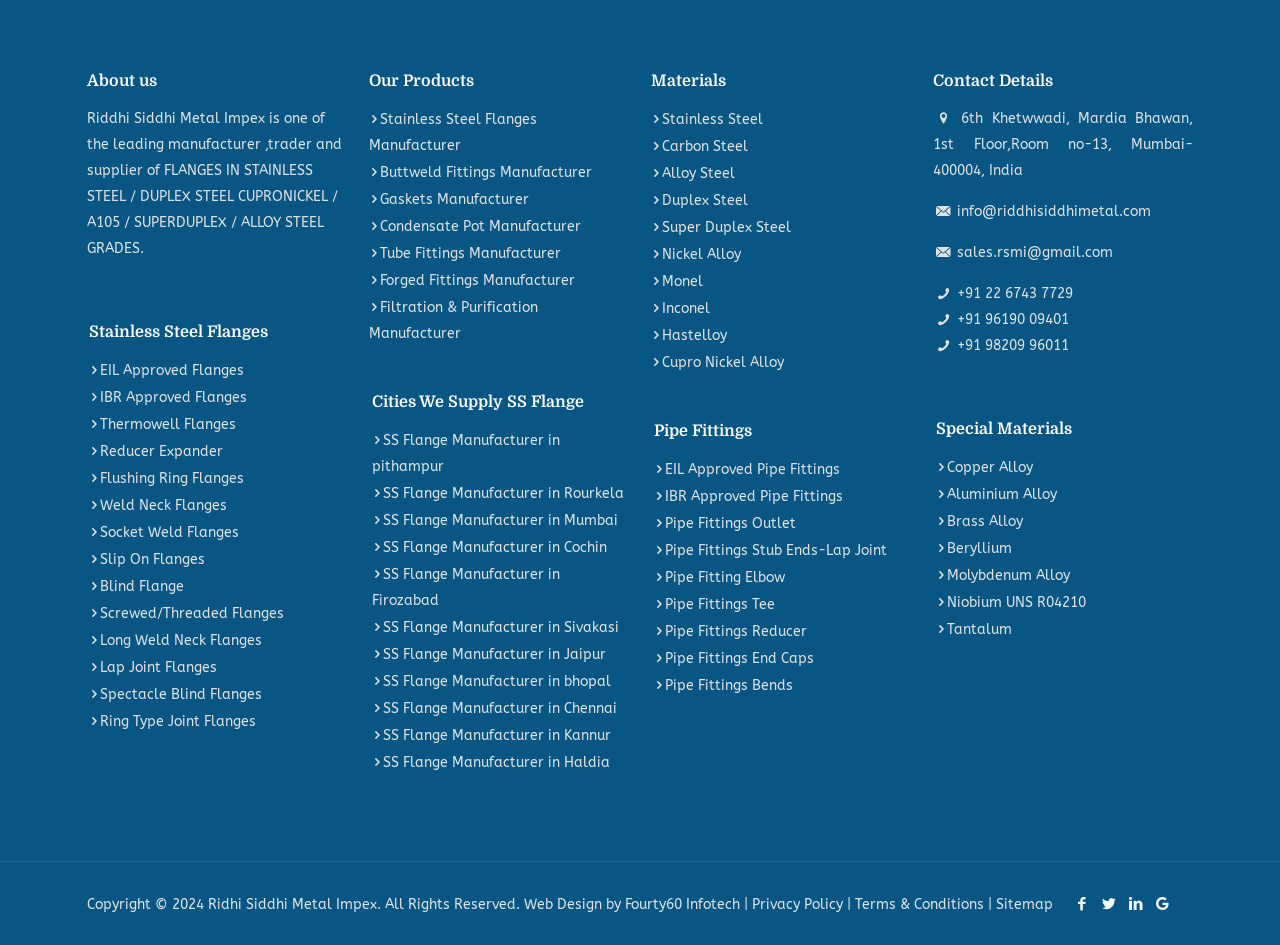Please locate the bounding box coordinates of the element that should be clicked to achieve the given instruction: "Click on Stainless Steel Flanges".

[0.07, 0.341, 0.222, 0.362]